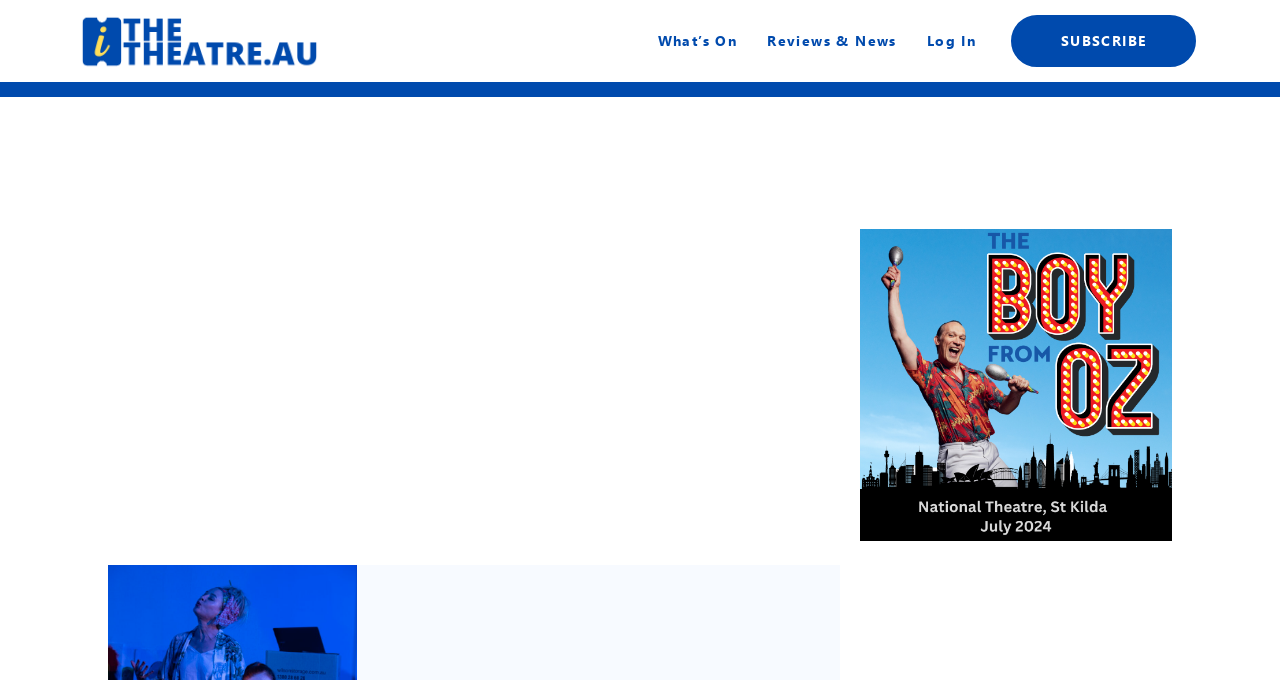Calculate the bounding box coordinates for the UI element based on the following description: "What’s On". Ensure the coordinates are four float numbers between 0 and 1, i.e., [left, top, right, bottom].

[0.502, 0.026, 0.588, 0.094]